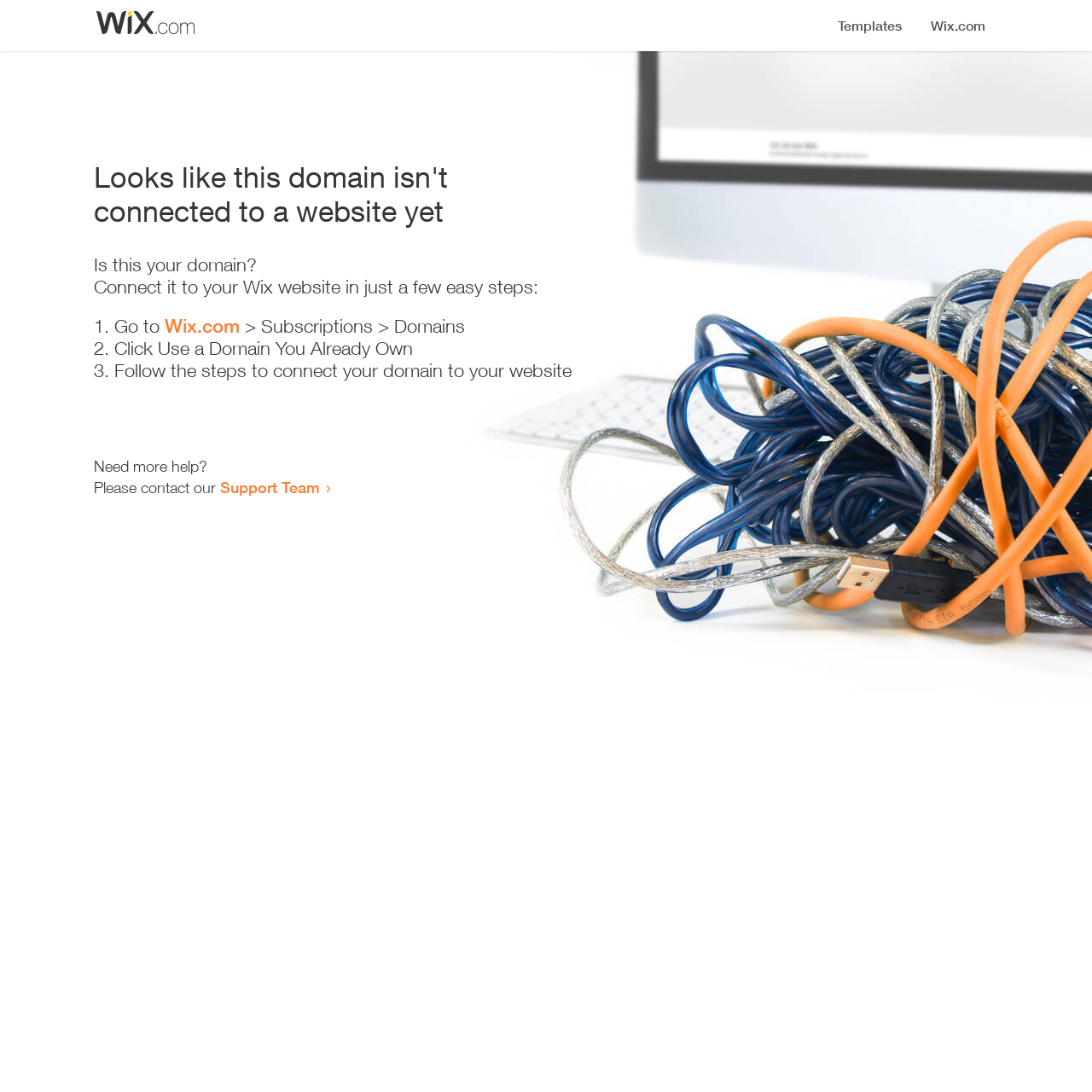Respond with a single word or phrase for the following question: 
What is the purpose of the webpage?

To connect domain to website